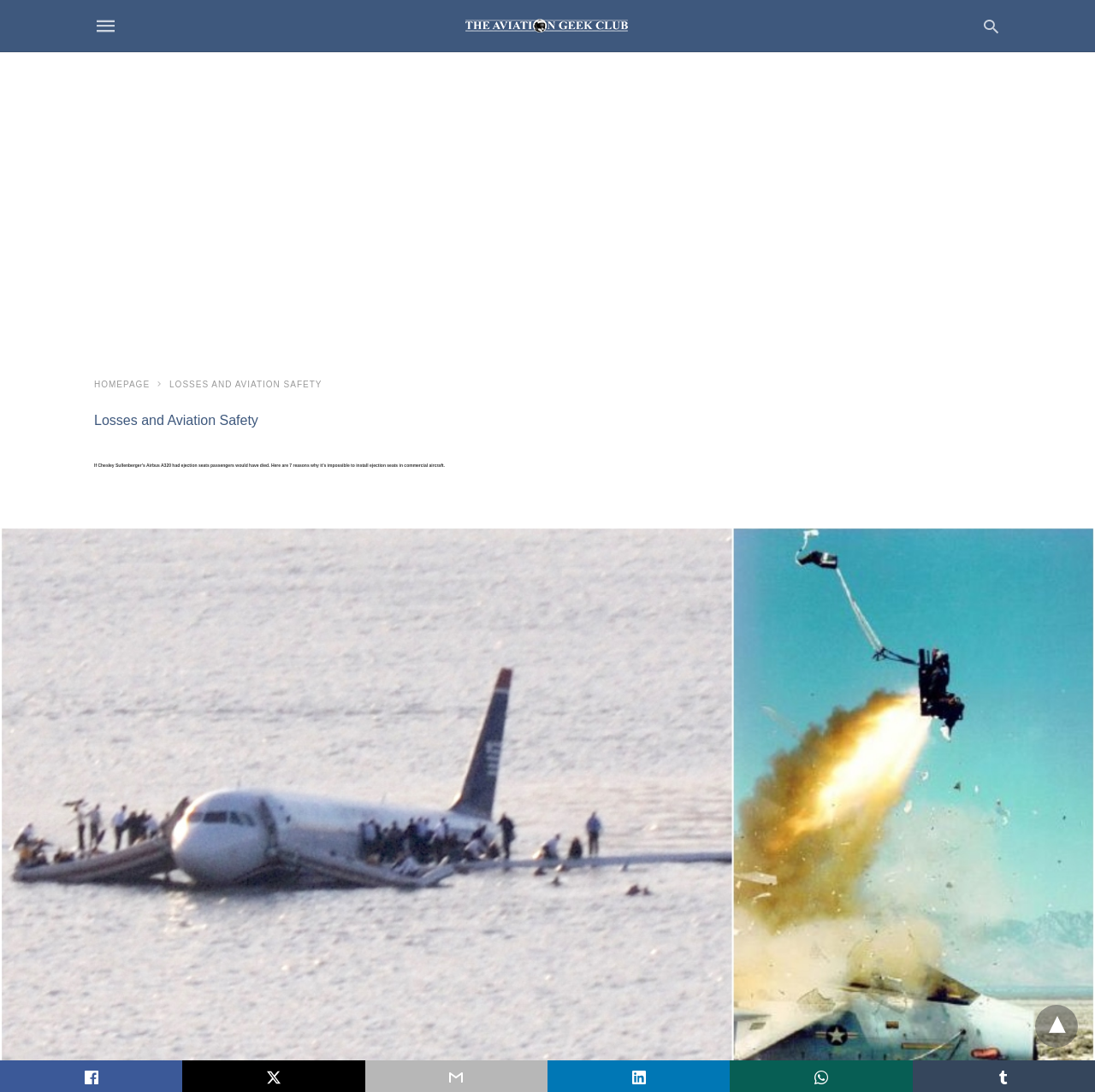How many links are there in the top navigation bar?
Respond with a short answer, either a single word or a phrase, based on the image.

3